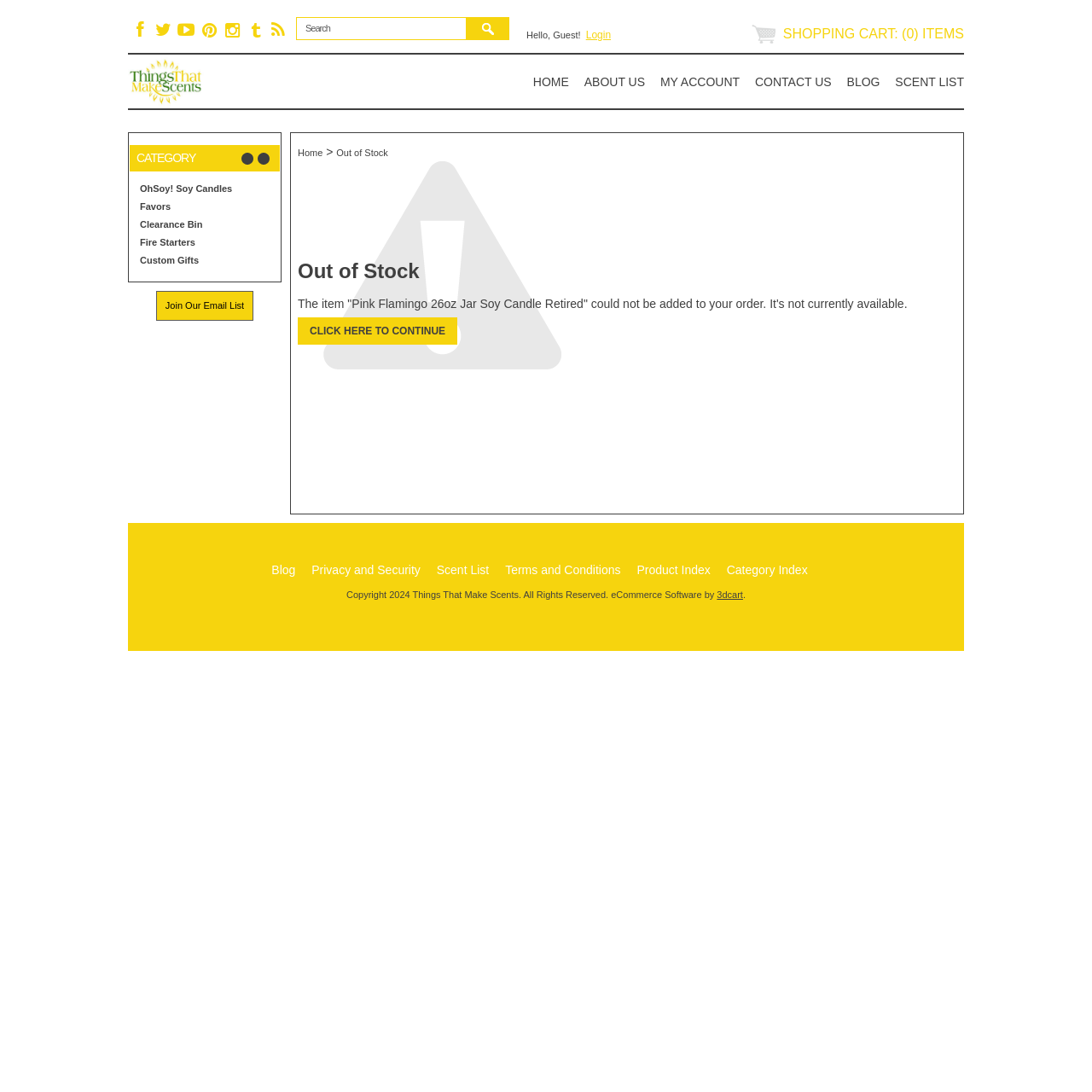Using the description "name="search"", predict the bounding box of the relevant HTML element.

[0.427, 0.016, 0.466, 0.037]